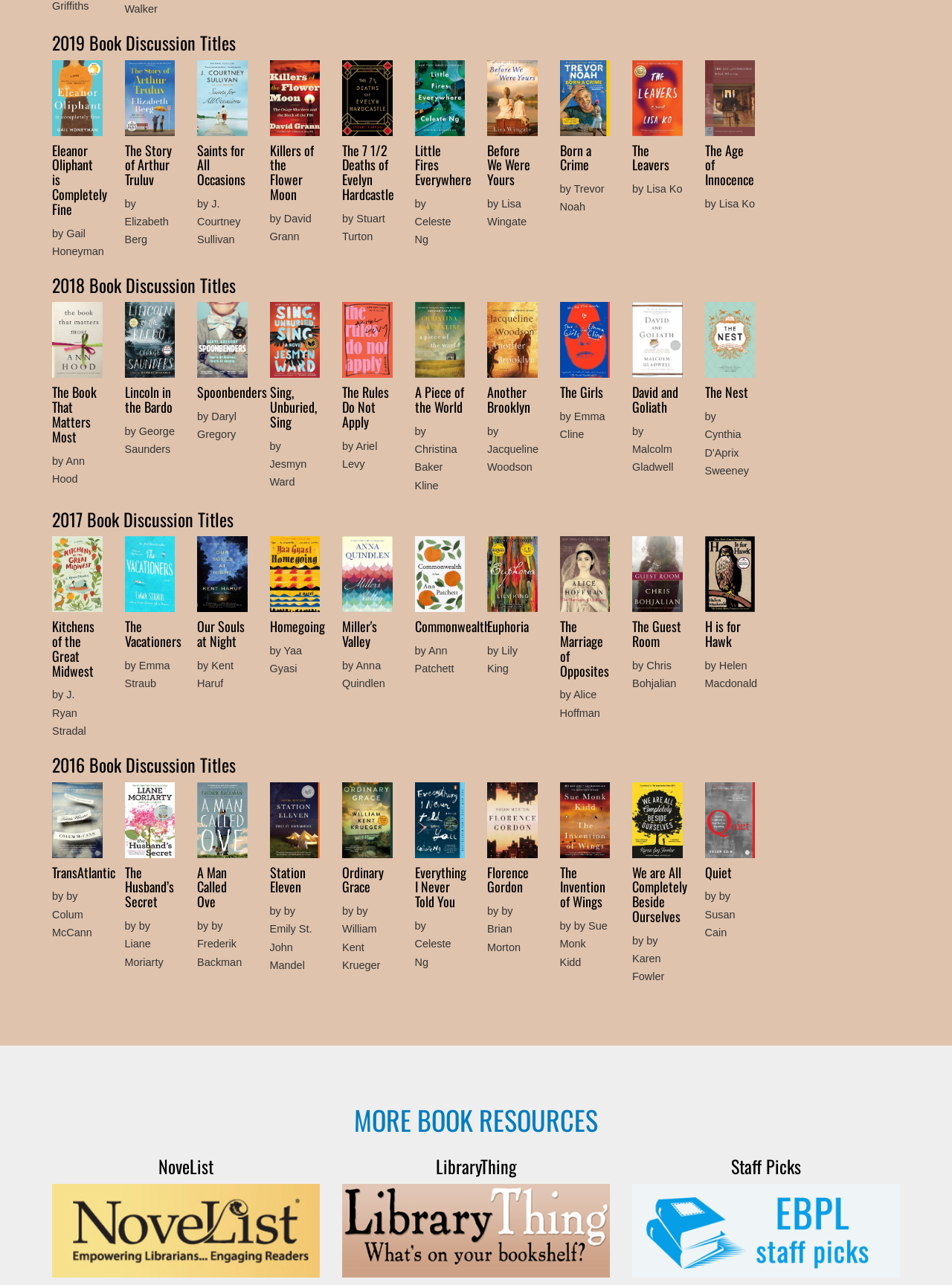Identify the bounding box for the described UI element: "The Husband’s Secret".

[0.131, 0.671, 0.182, 0.709]